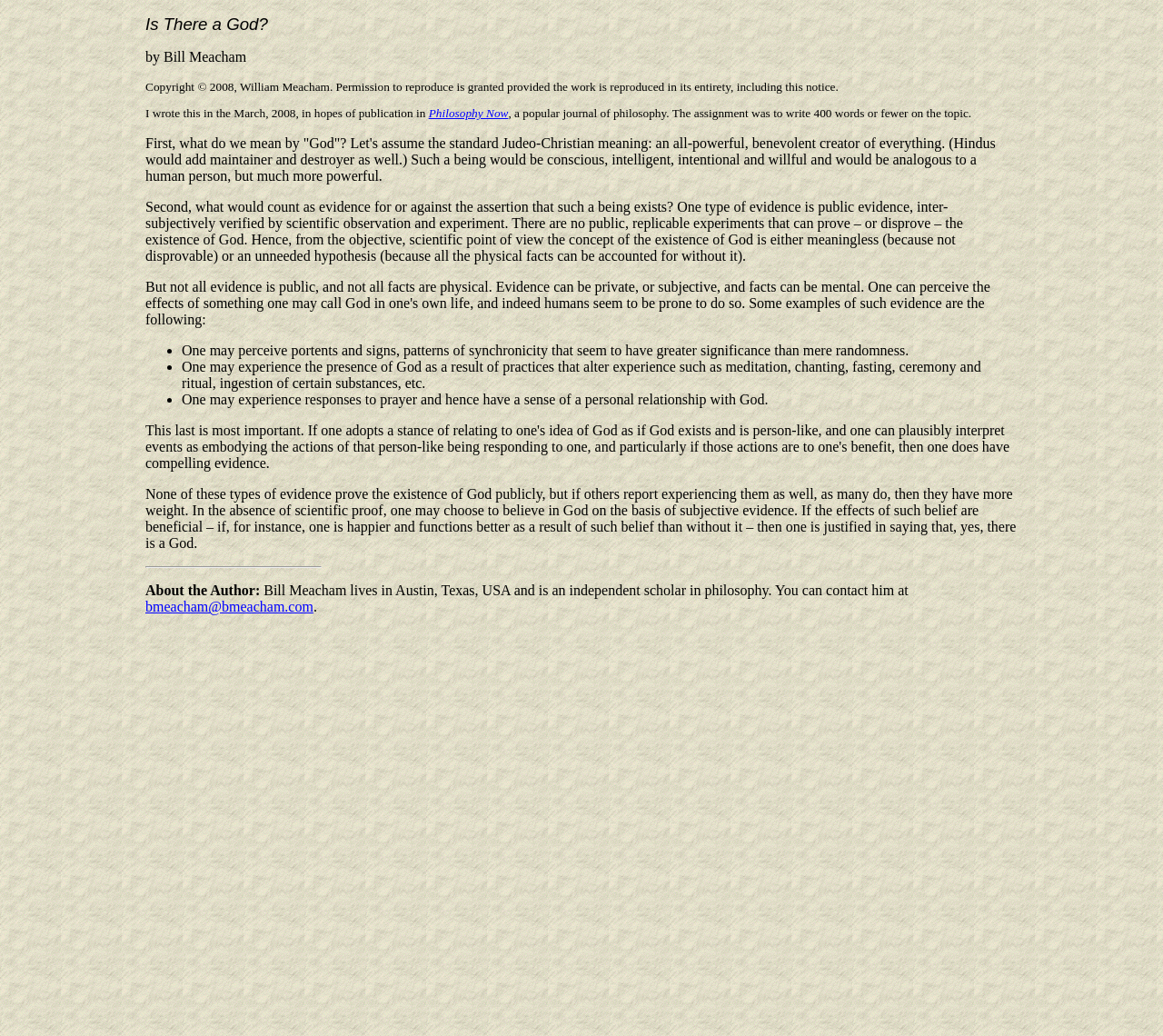What is the name of the journal the author hoped to publish in?
Please provide a comprehensive and detailed answer to the question.

The author mentions that they wrote the article in hopes of publication in 'Philosophy Now', a popular journal of philosophy.